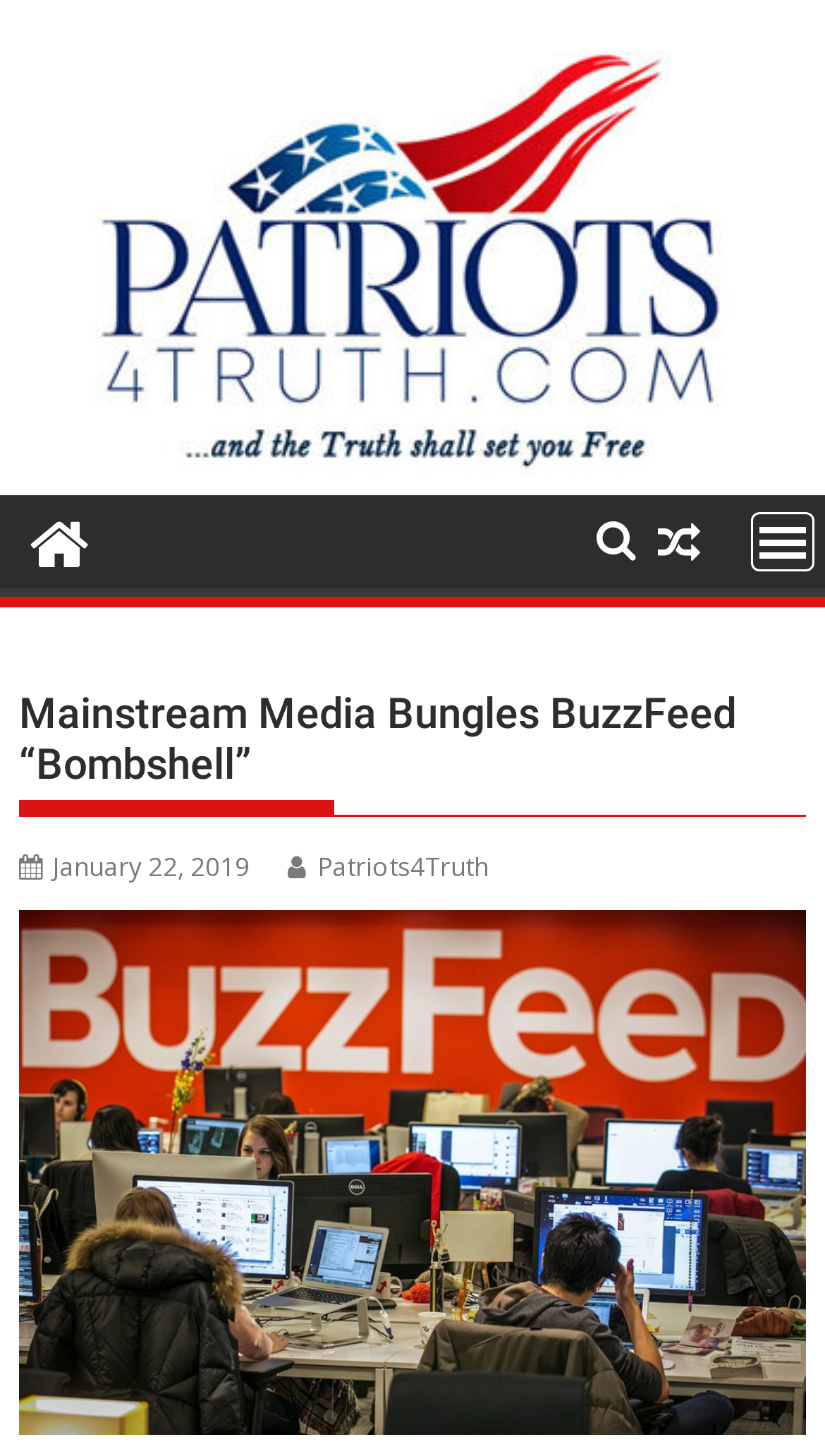Please determine the bounding box coordinates for the element with the description: "Accept All".

None